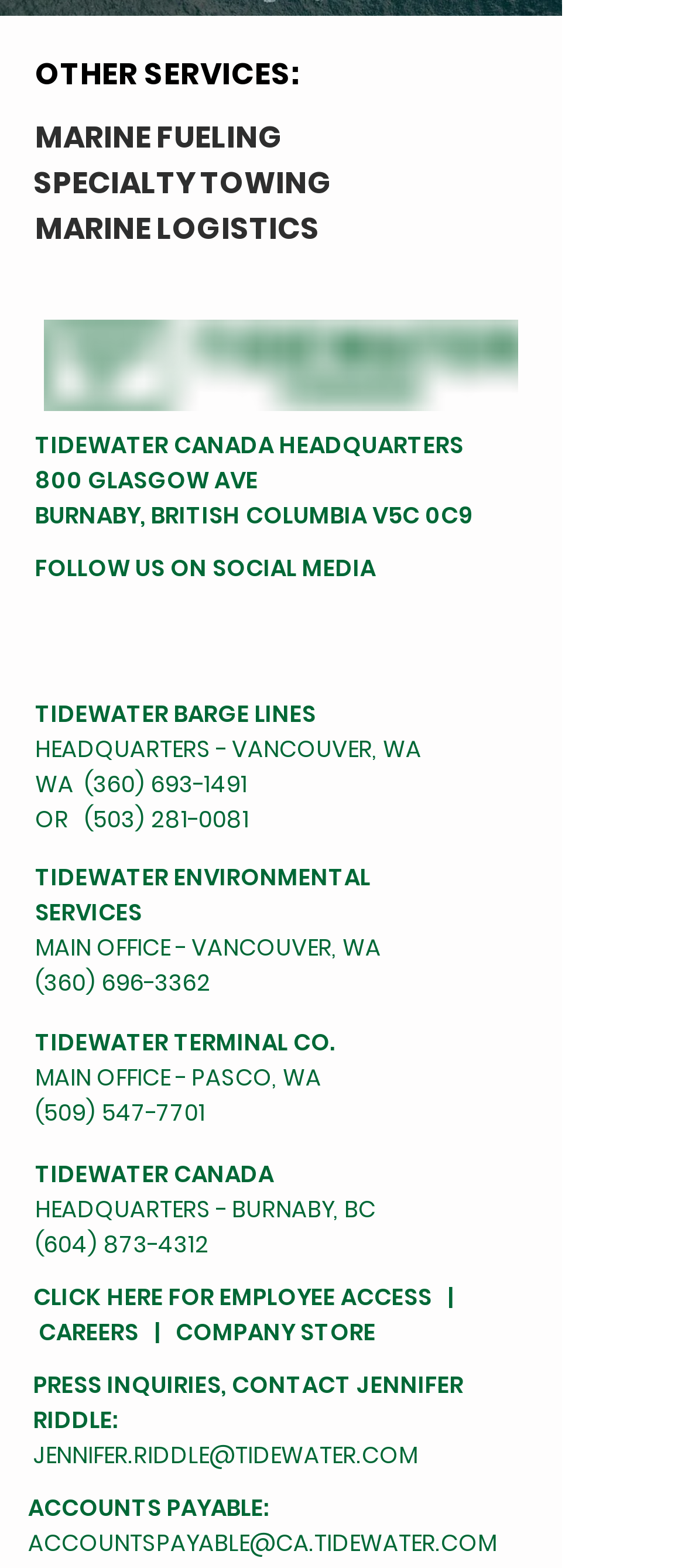Use a single word or phrase to answer the question:
What services does Tidewater Canada offer?

Marine Fueling, Specialty Towing, Marine Logistics